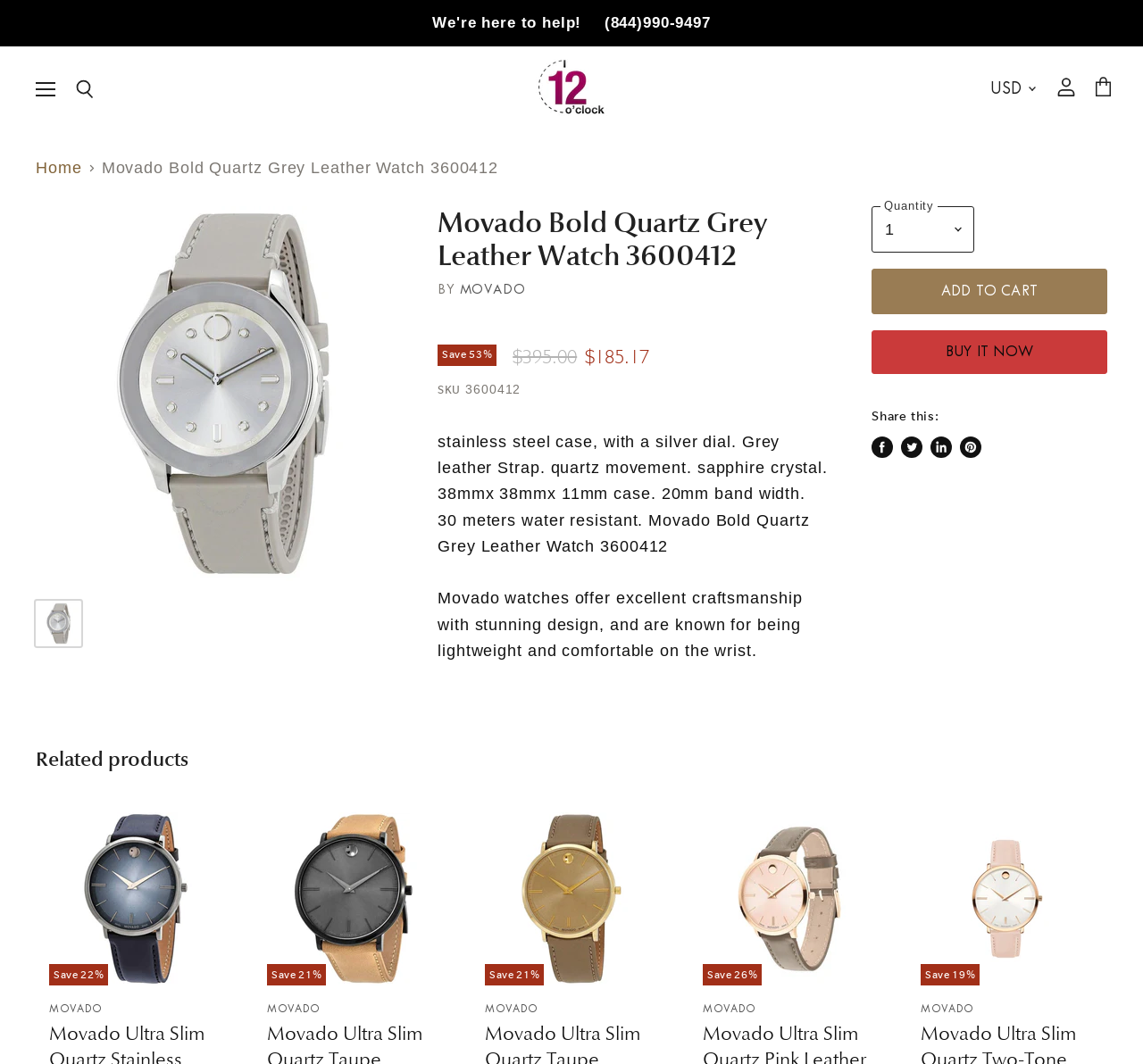Please identify the bounding box coordinates of the region to click in order to complete the task: "Click the 'ADD TO CART' button". The coordinates must be four float numbers between 0 and 1, specified as [left, top, right, bottom].

[0.762, 0.253, 0.969, 0.296]